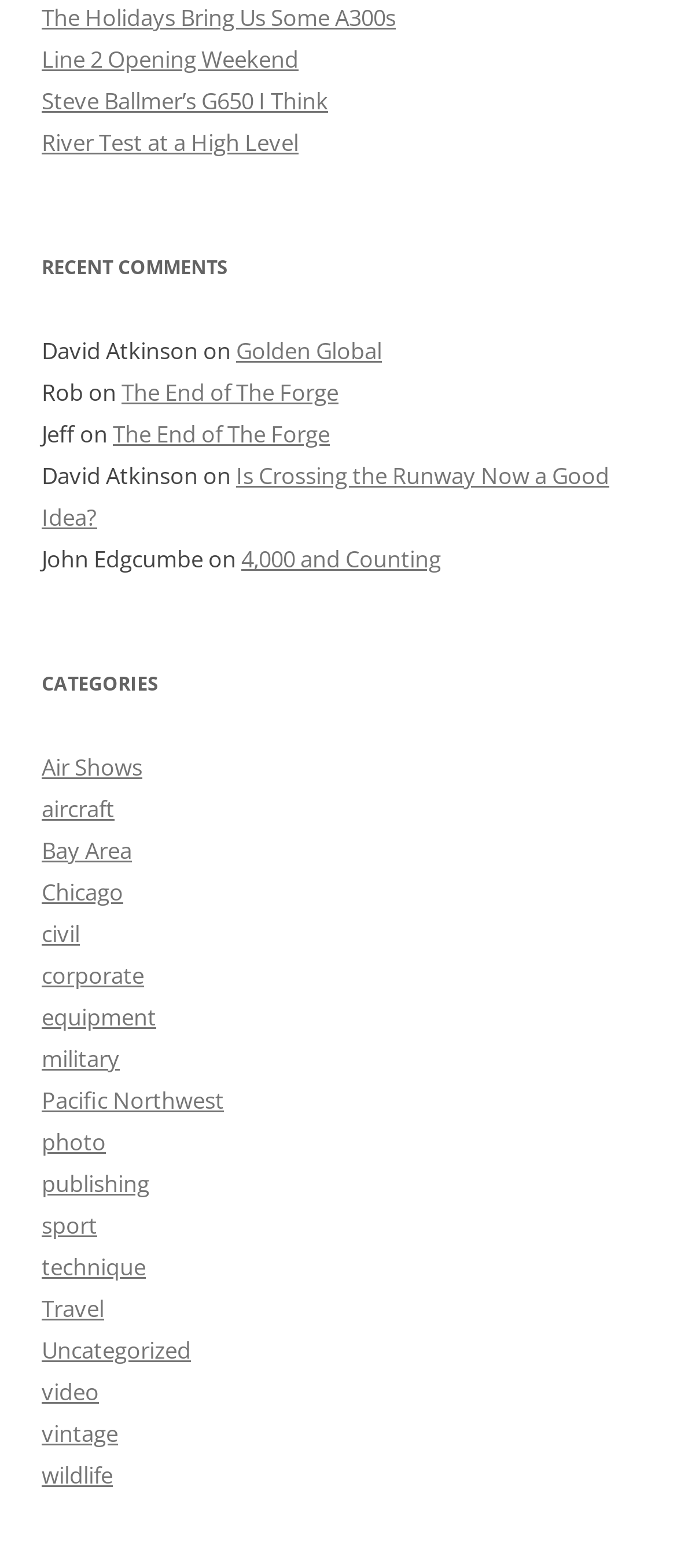Kindly determine the bounding box coordinates for the area that needs to be clicked to execute this instruction: "Explore the link '4,000 and Counting'".

[0.356, 0.347, 0.651, 0.367]